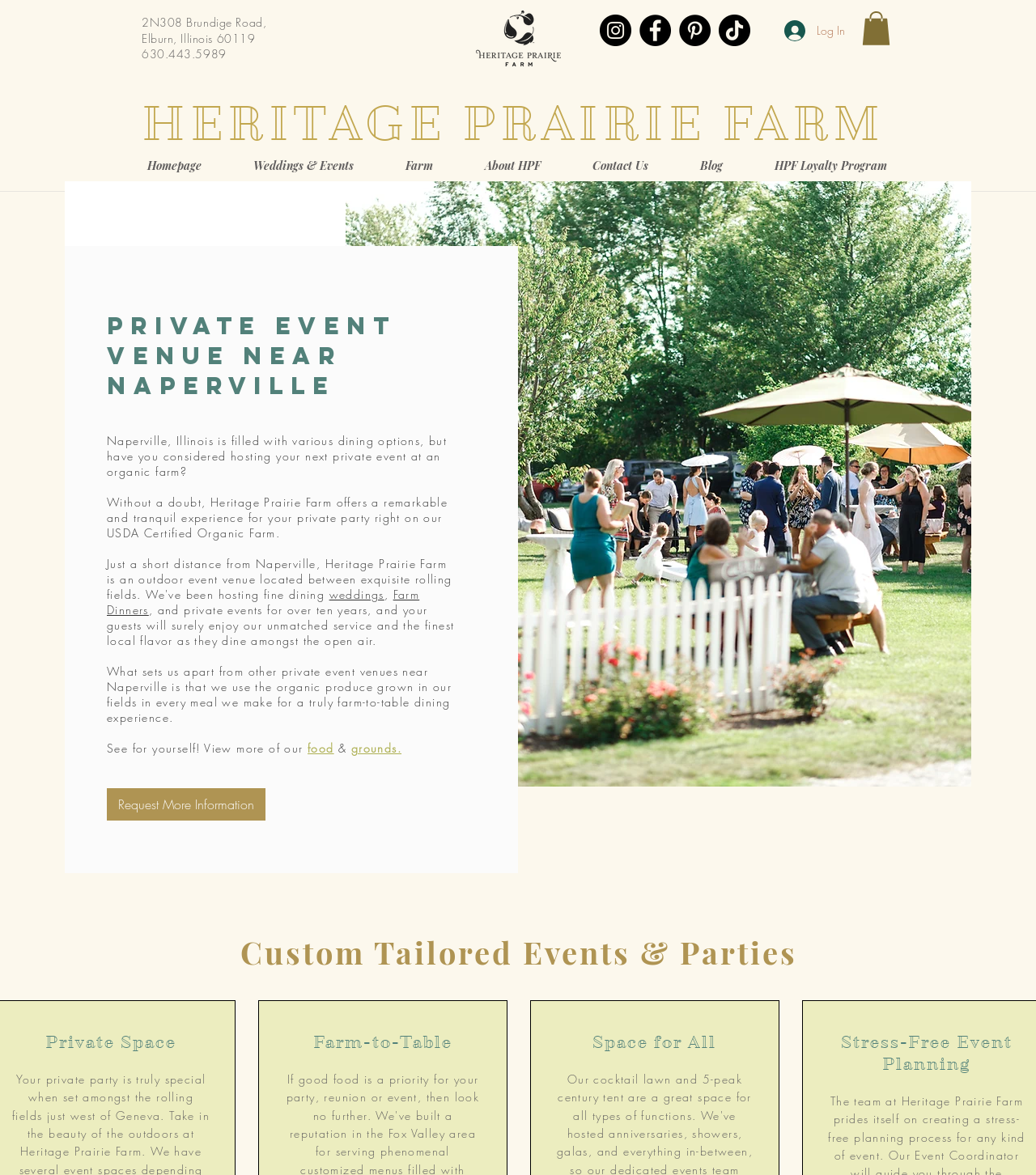Reply to the question below using a single word or brief phrase:
What is the phone number of Heritage Prairie Farm?

630.443.5989